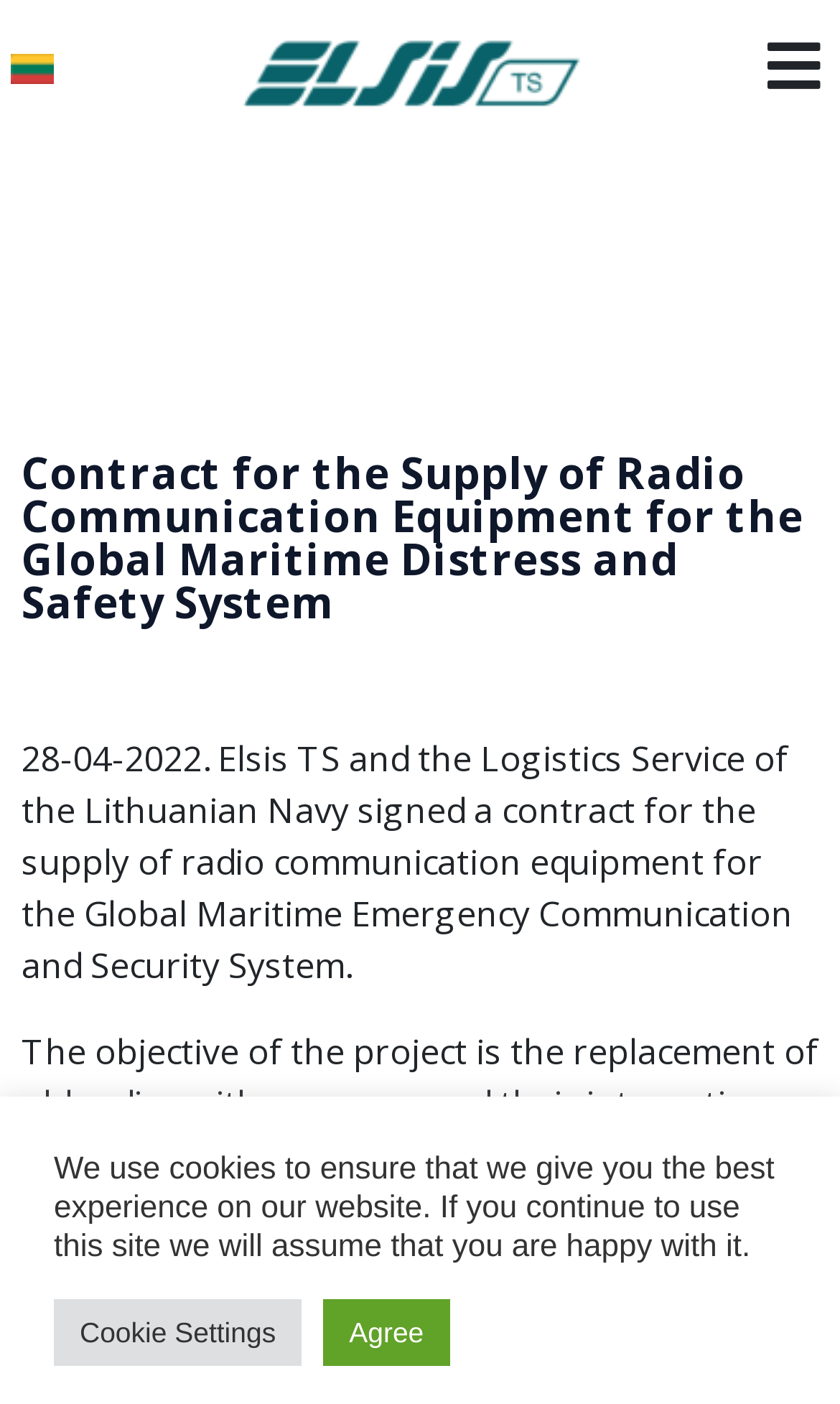Predict the bounding box of the UI element based on the description: "Agree". The coordinates should be four float numbers between 0 and 1, formatted as [left, top, right, bottom].

[0.385, 0.925, 0.535, 0.973]